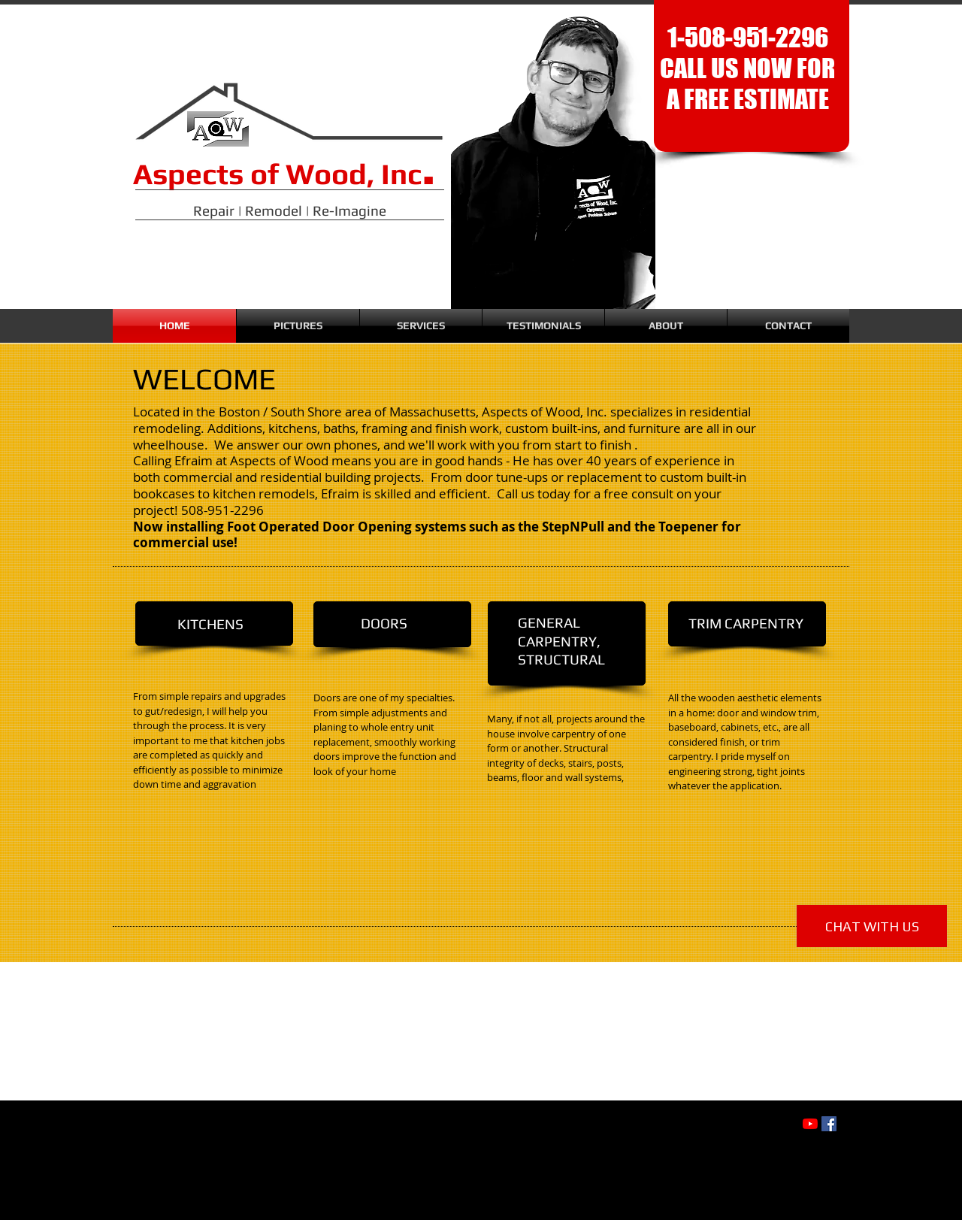Find the bounding box coordinates corresponding to the UI element with the description: "SERVICES". The coordinates should be formatted as [left, top, right, bottom], with values as floats between 0 and 1.

[0.374, 0.251, 0.501, 0.278]